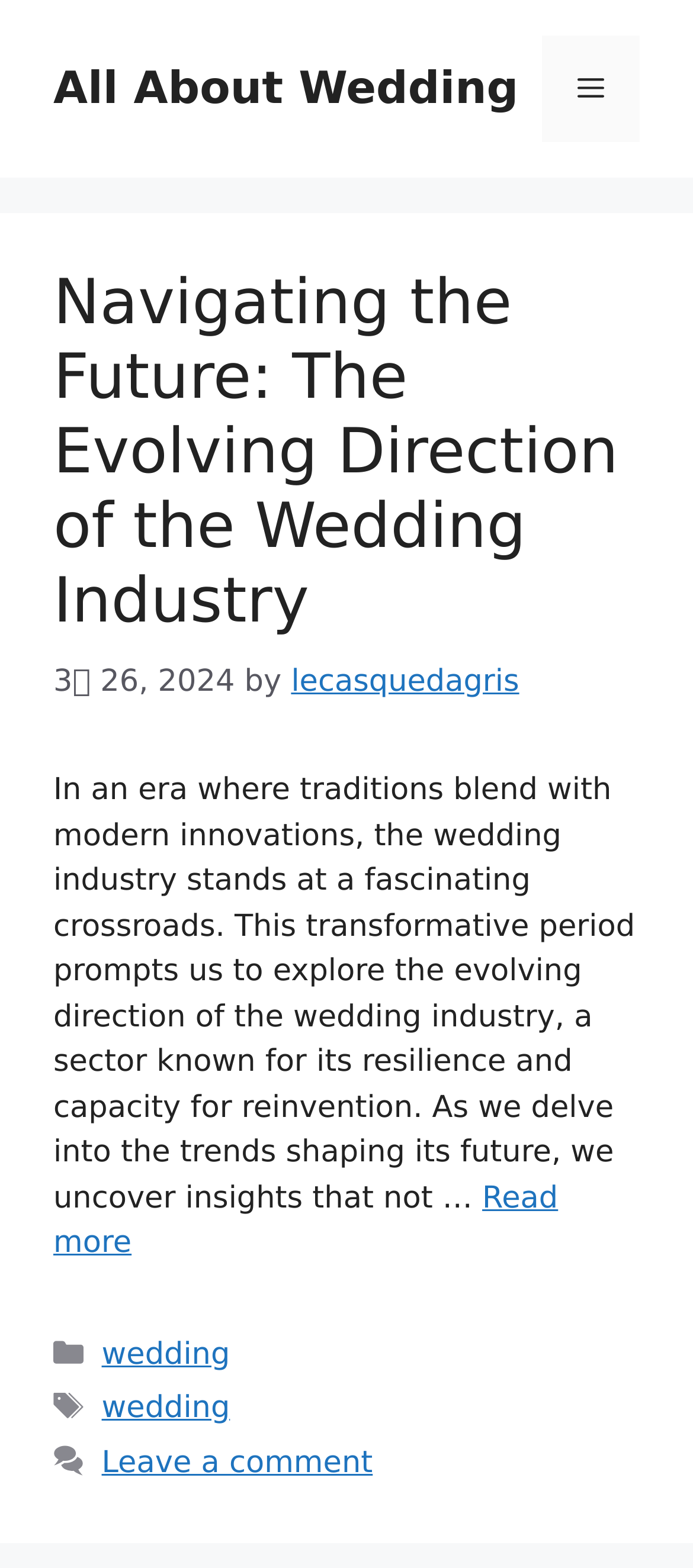Identify the bounding box coordinates of the clickable region to carry out the given instruction: "Open the menu".

[0.782, 0.023, 0.923, 0.091]